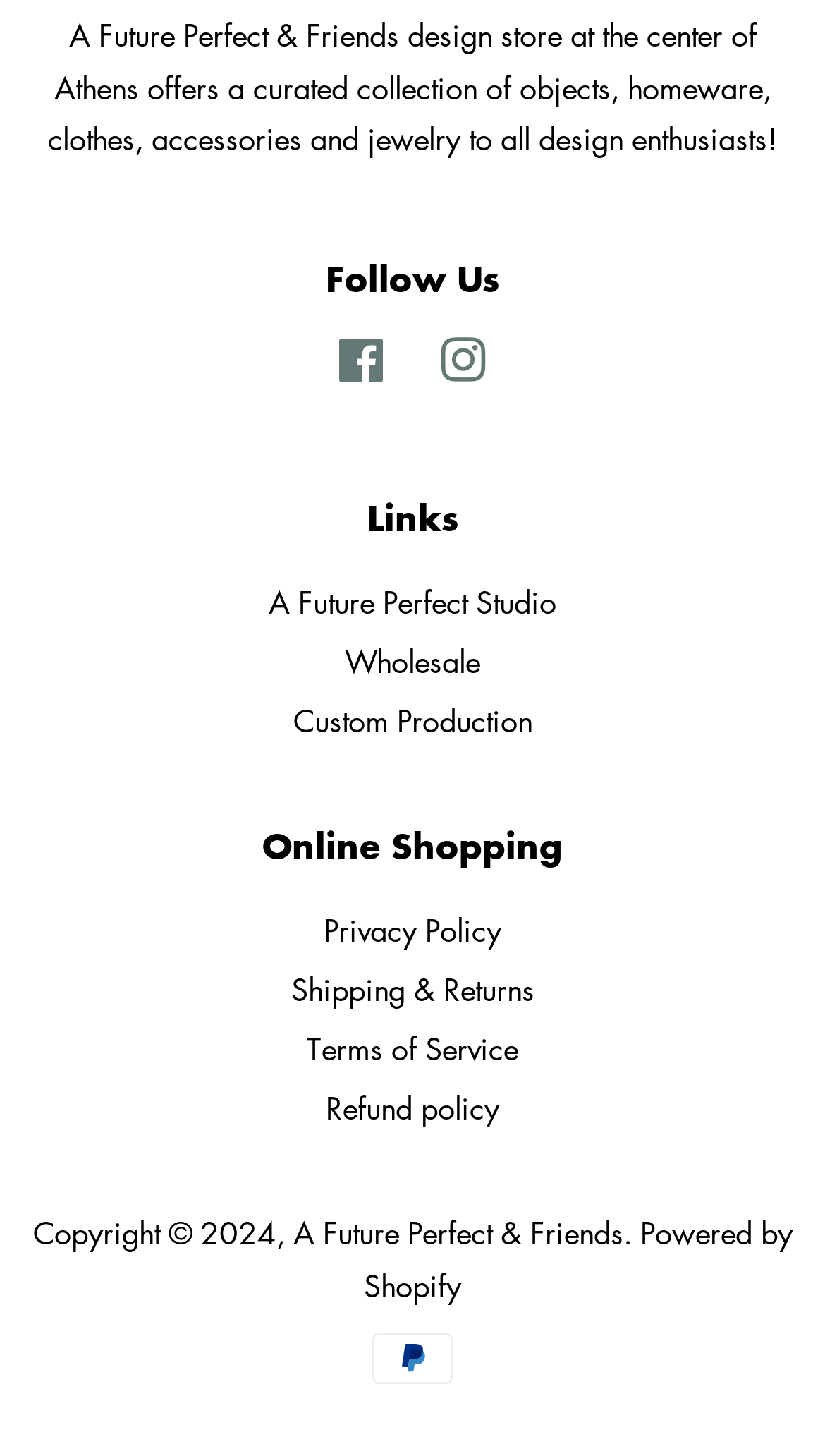How can users follow the store?
Refer to the image and offer an in-depth and detailed answer to the question.

The 'Follow Us' heading is followed by links to Facebook and Instagram, suggesting that users can follow the store on these social media platforms.